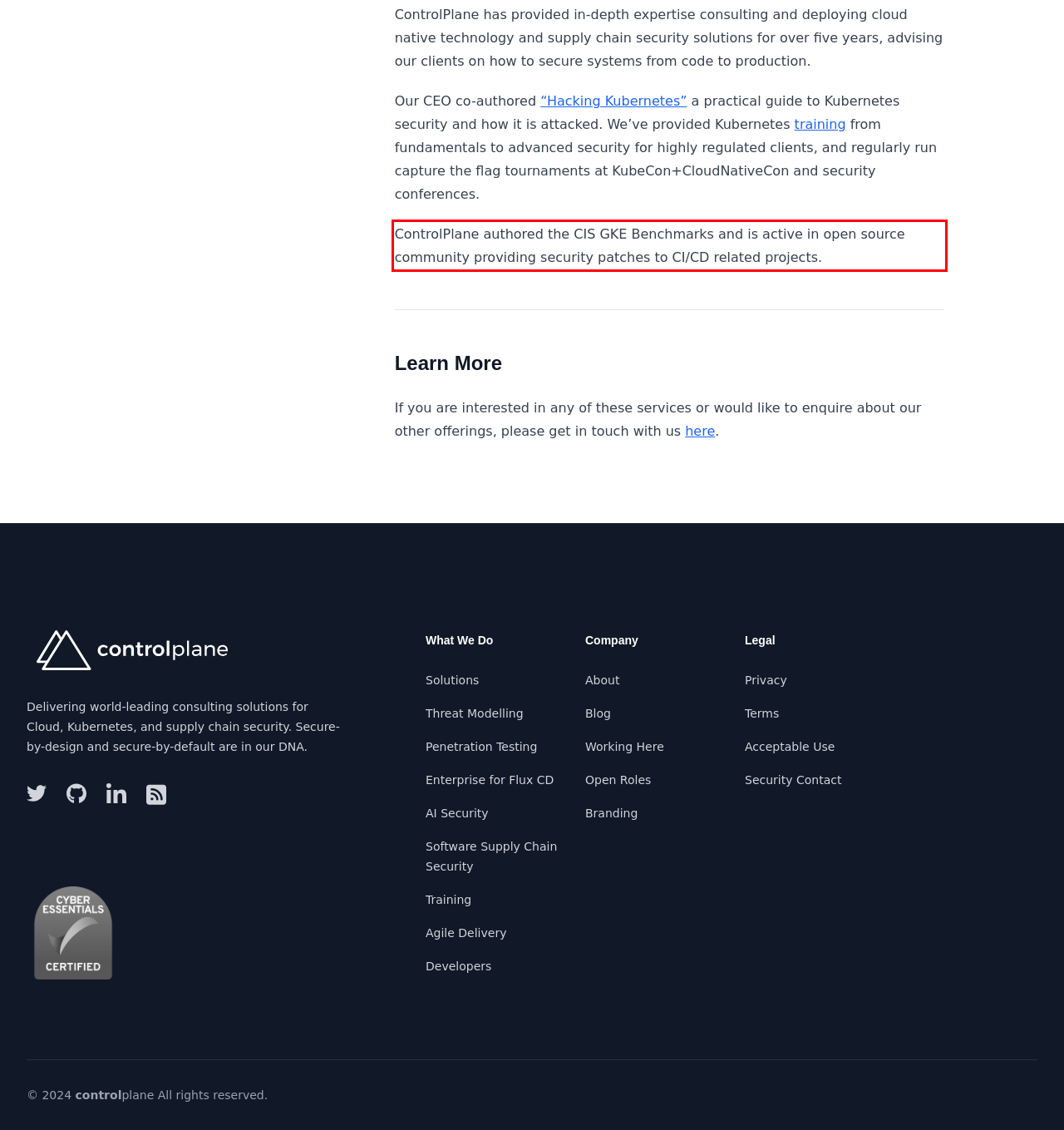You have a screenshot with a red rectangle around a UI element. Recognize and extract the text within this red bounding box using OCR.

ControlPlane authored the CIS GKE Benchmarks and is active in open source community providing security patches to CI/CD related projects.